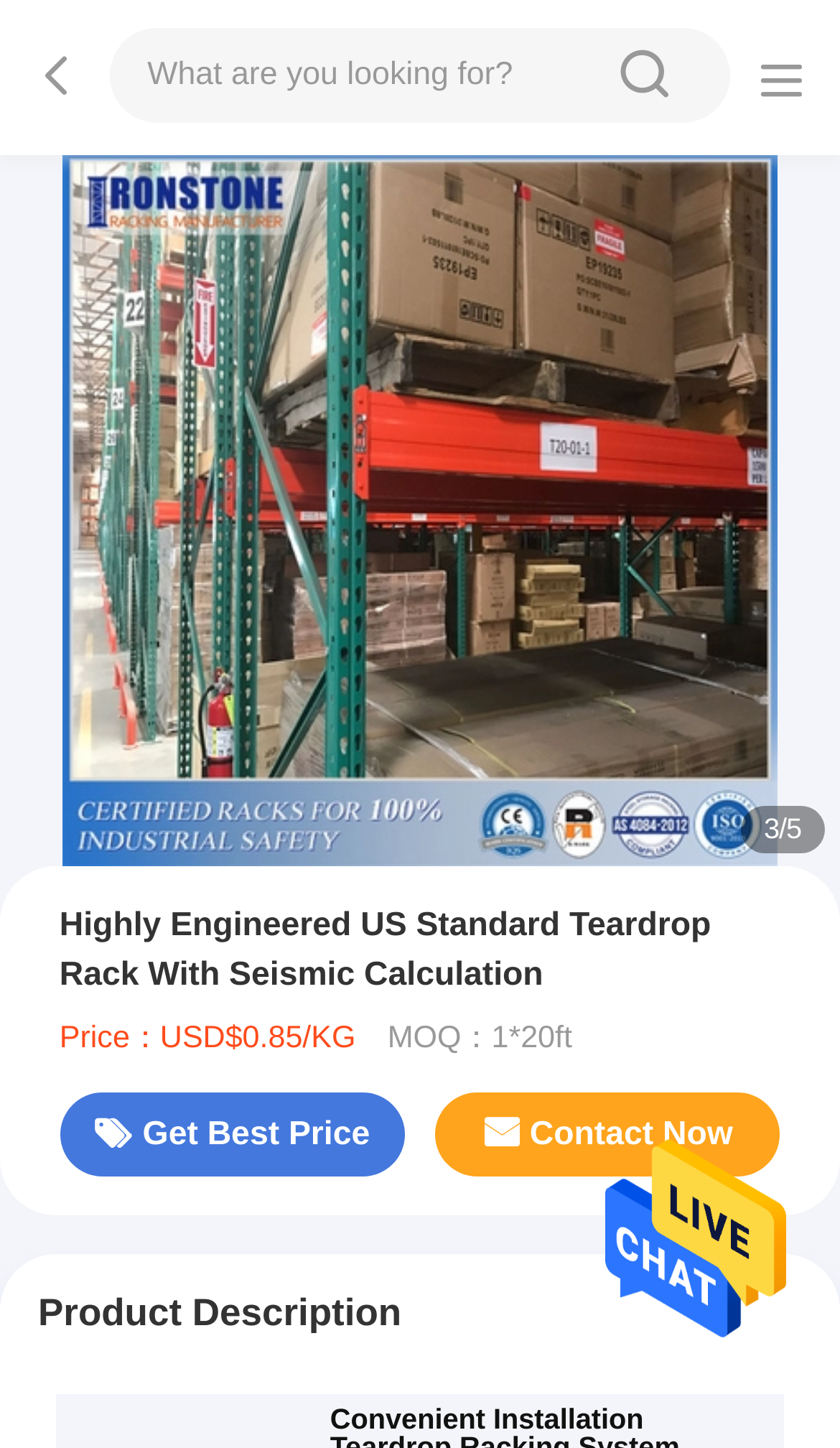Locate and generate the text content of the webpage's heading.

Highly Engineered US Standard Teardrop Rack With Seismic Calculation